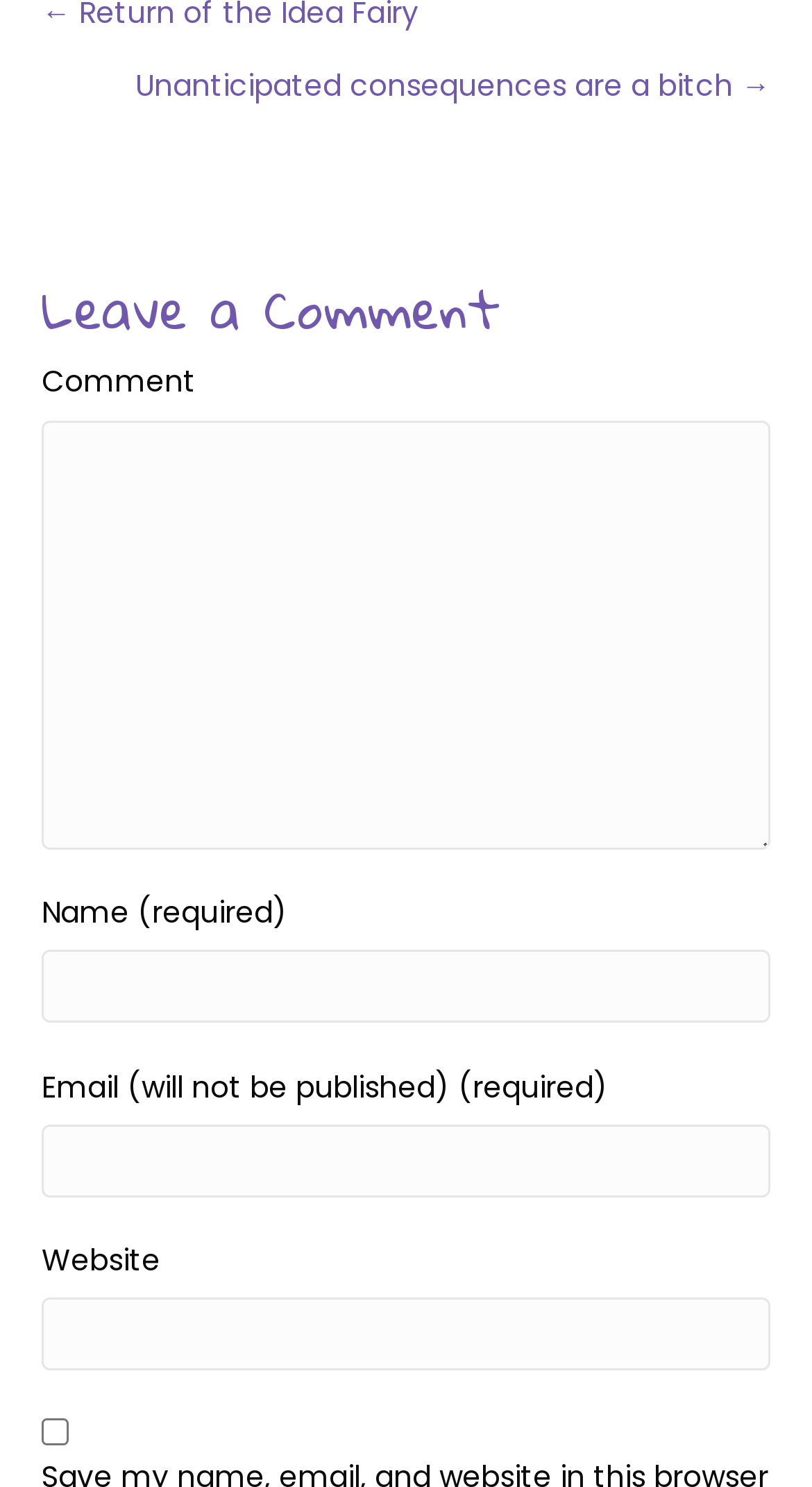What is the link at the top of the page for?
Use the information from the image to give a detailed answer to the question.

The link at the top of the page is labeled 'Unanticipated consequences are a bitch →', suggesting that it leads to a related article or content about unanticipated consequences.